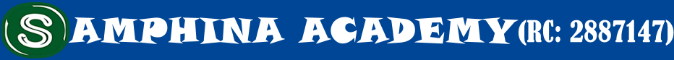Provide a comprehensive description of the image.

The image prominently displays the name "Samphina Academy," rendered in a bold, stylized font against a vibrant blue background. The text is white, with an eye-catching green emblem that features a letter "S," symbolizing the academy's identity. Below the name, the registration code "(RC: 2887147)" is included, indicating the official establishment of the institution. This design effectively conveys a sense of professionalism and academic integrity, aligning with the values of education and research promoted by Samphina Academy.